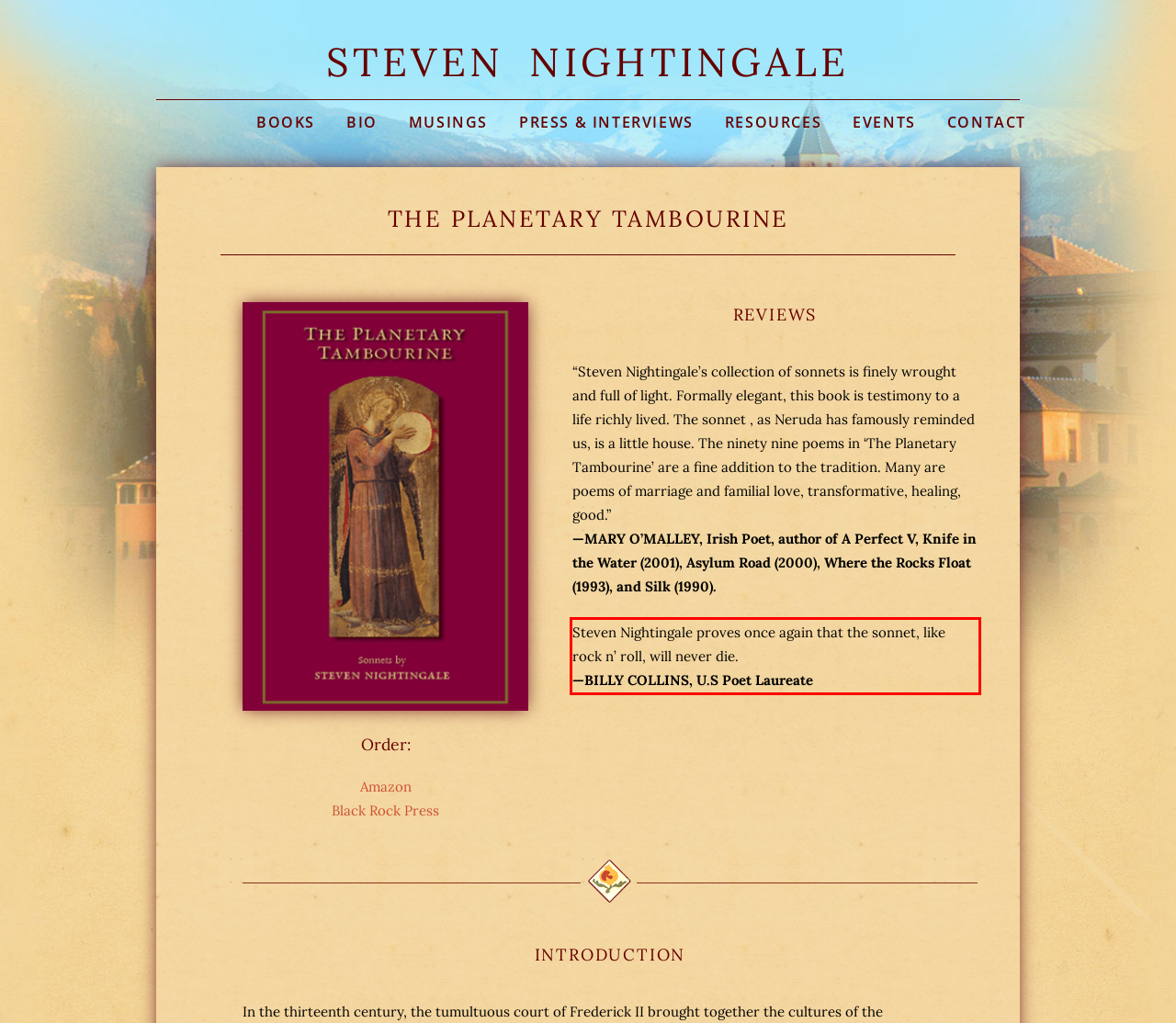Analyze the screenshot of a webpage where a red rectangle is bounding a UI element. Extract and generate the text content within this red bounding box.

Steven Nightingale proves once again that the sonnet, like rock n’ roll, will never die. —BILLY COLLINS, U.S Poet Laureate